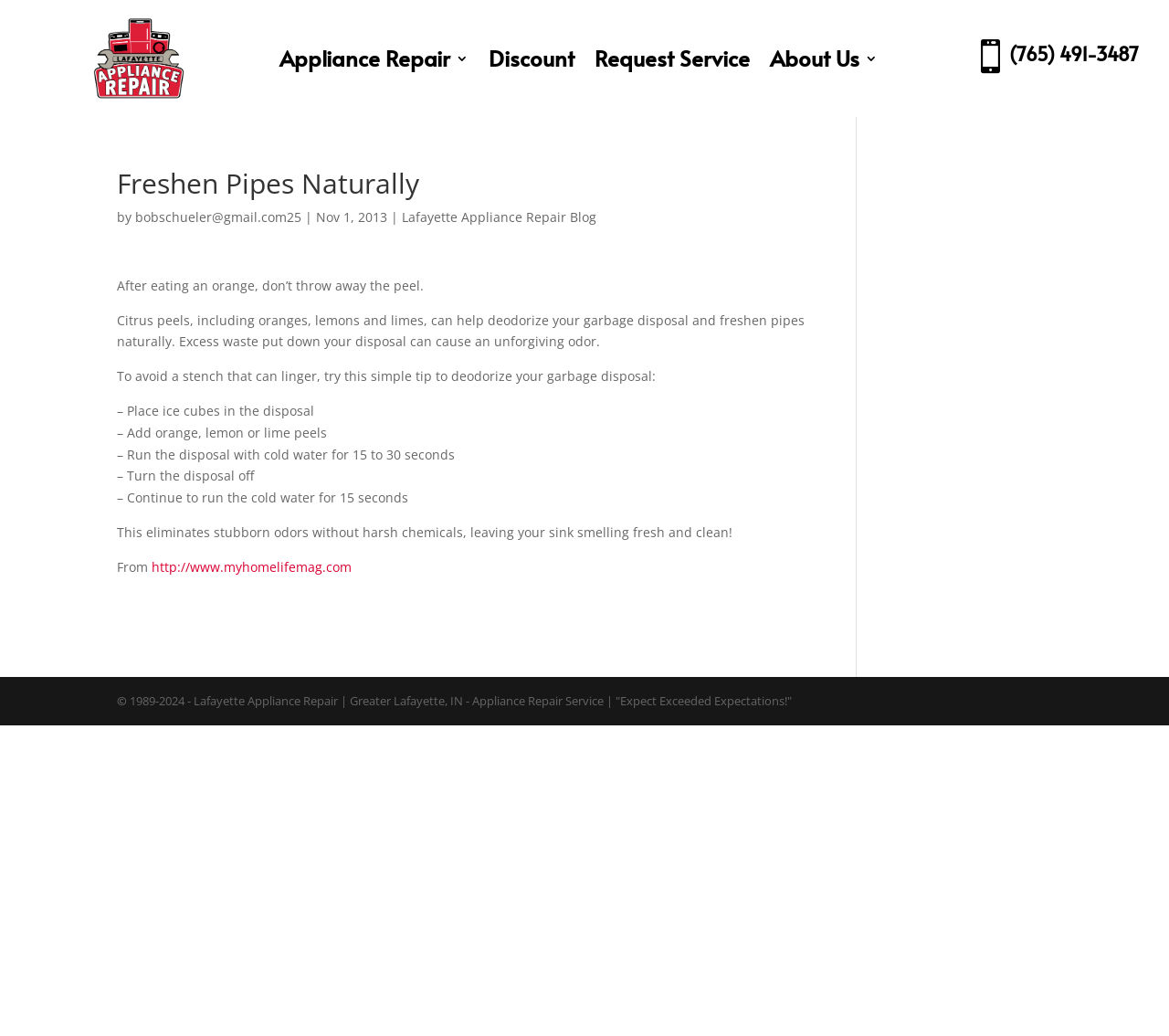Create an elaborate caption for the webpage.

The webpage is about freshening pipes naturally using citrus peels. At the top, there is a logo image and a link to the website's homepage. Below the logo, there are several links to different sections of the website, including "Appliance Repair 3", "Discount", "Request Service", and "About Us 3". 

To the right of these links, there is a phone number "(765) 491-3487" displayed prominently. Below the phone number, there is an article section that takes up most of the webpage. The article is titled "Freshen Pipes Naturally" and has a byline with the author's email address and a date "Nov 1, 2013". 

The article begins with a sentence "After eating an orange, don’t throw away the peel." followed by a paragraph explaining how citrus peels can help deodorize garbage disposals and freshen pipes naturally. The article then provides a simple tip to deodorize the garbage disposal, which involves placing ice cubes and citrus peels in the disposal, running it with cold water, and then turning it off. 

The article concludes by stating that this method eliminates stubborn odors without harsh chemicals, leaving the sink smelling fresh and clean. At the bottom of the article, there is a credit line "From" with a link to another website "http://www.myhomelifemag.com". 

Finally, at the very bottom of the webpage, there is a copyright notice "© 1989-2024 - Lafayette Appliance Repair | Greater Lafayette, IN - Appliance Repair Service | 'Expect Exceeded Expectations!'"